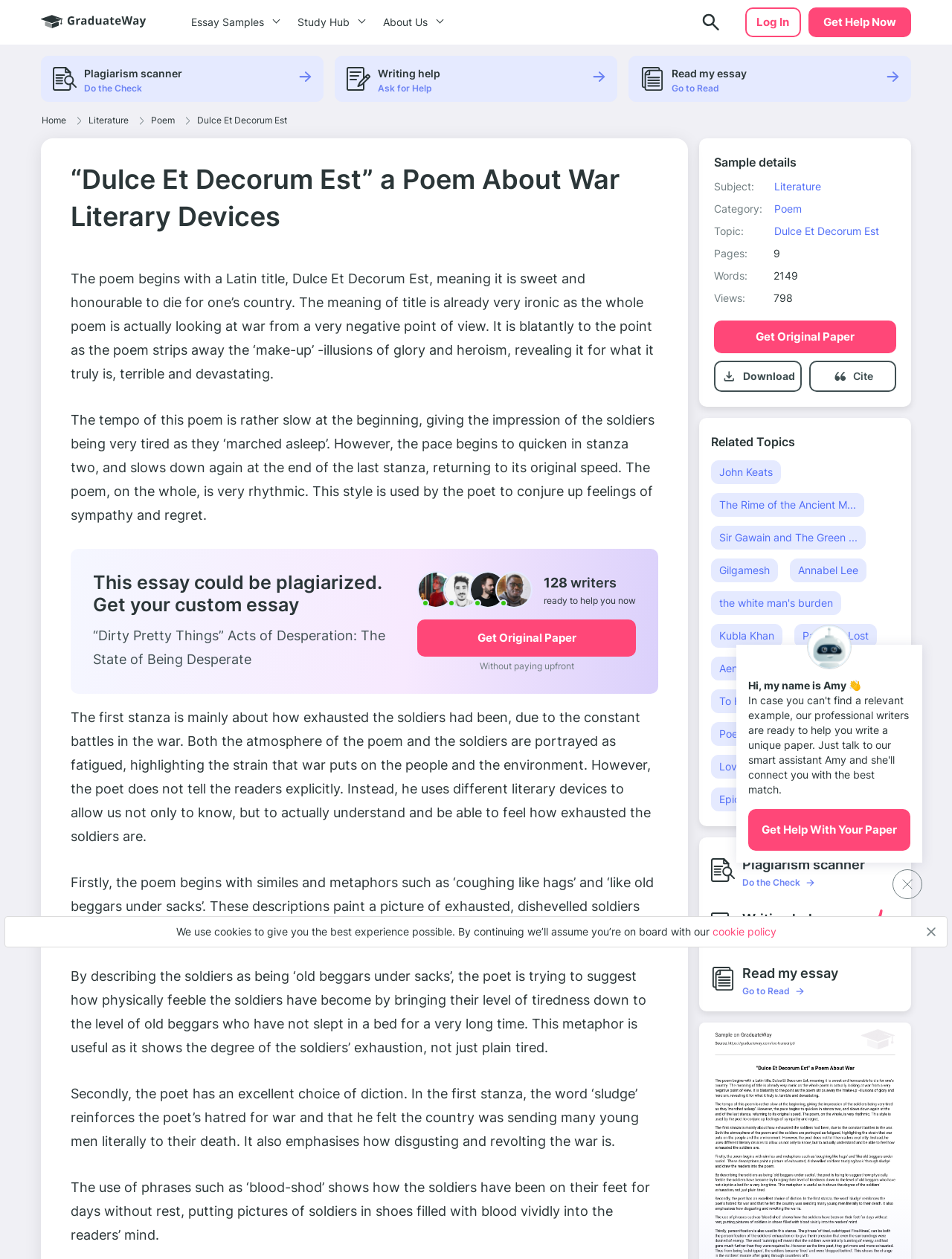From the element description Paradise Lost, predict the bounding box coordinates of the UI element. The coordinates must be specified in the format (top-left x, top-left y, bottom-right x, bottom-right y) and should be within the 0 to 1 range.

[0.834, 0.496, 0.921, 0.514]